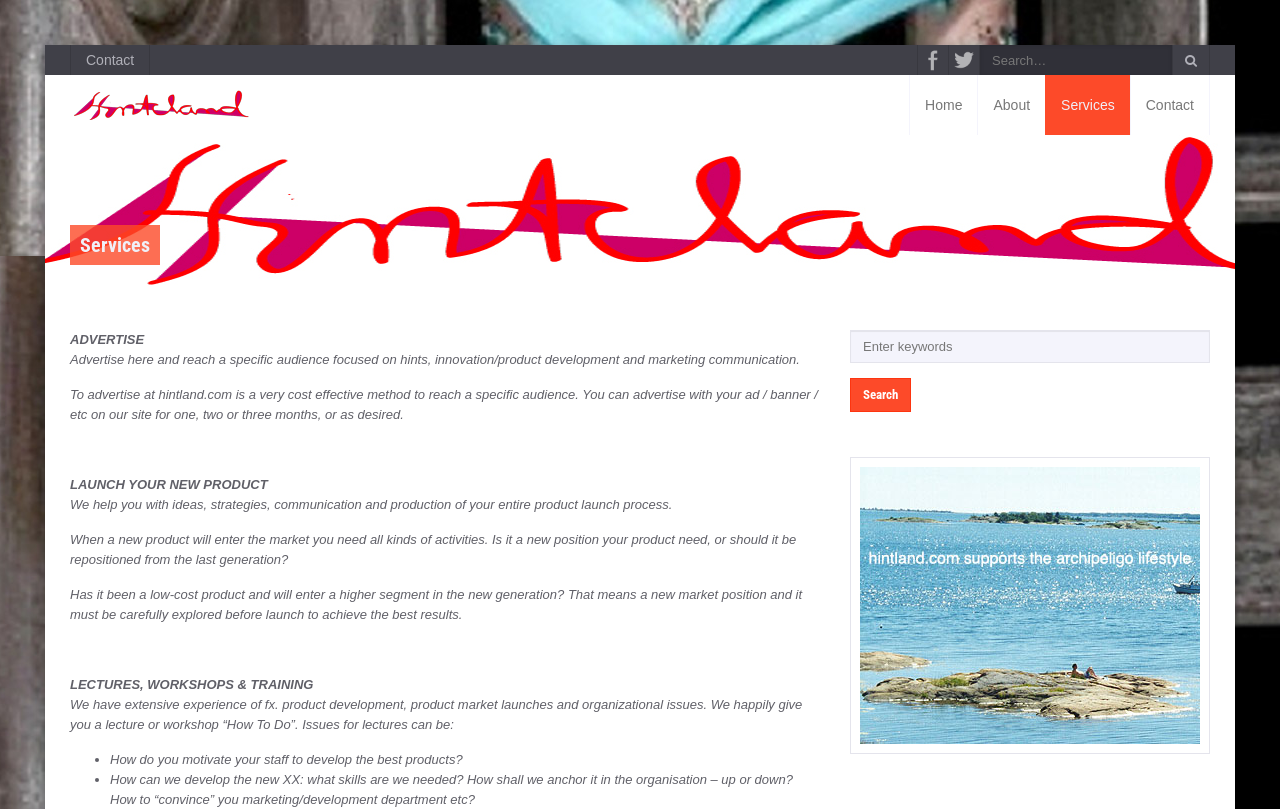Please identify the bounding box coordinates of the clickable region that I should interact with to perform the following instruction: "Search for something". The coordinates should be expressed as four float numbers between 0 and 1, i.e., [left, top, right, bottom].

[0.766, 0.056, 0.945, 0.093]